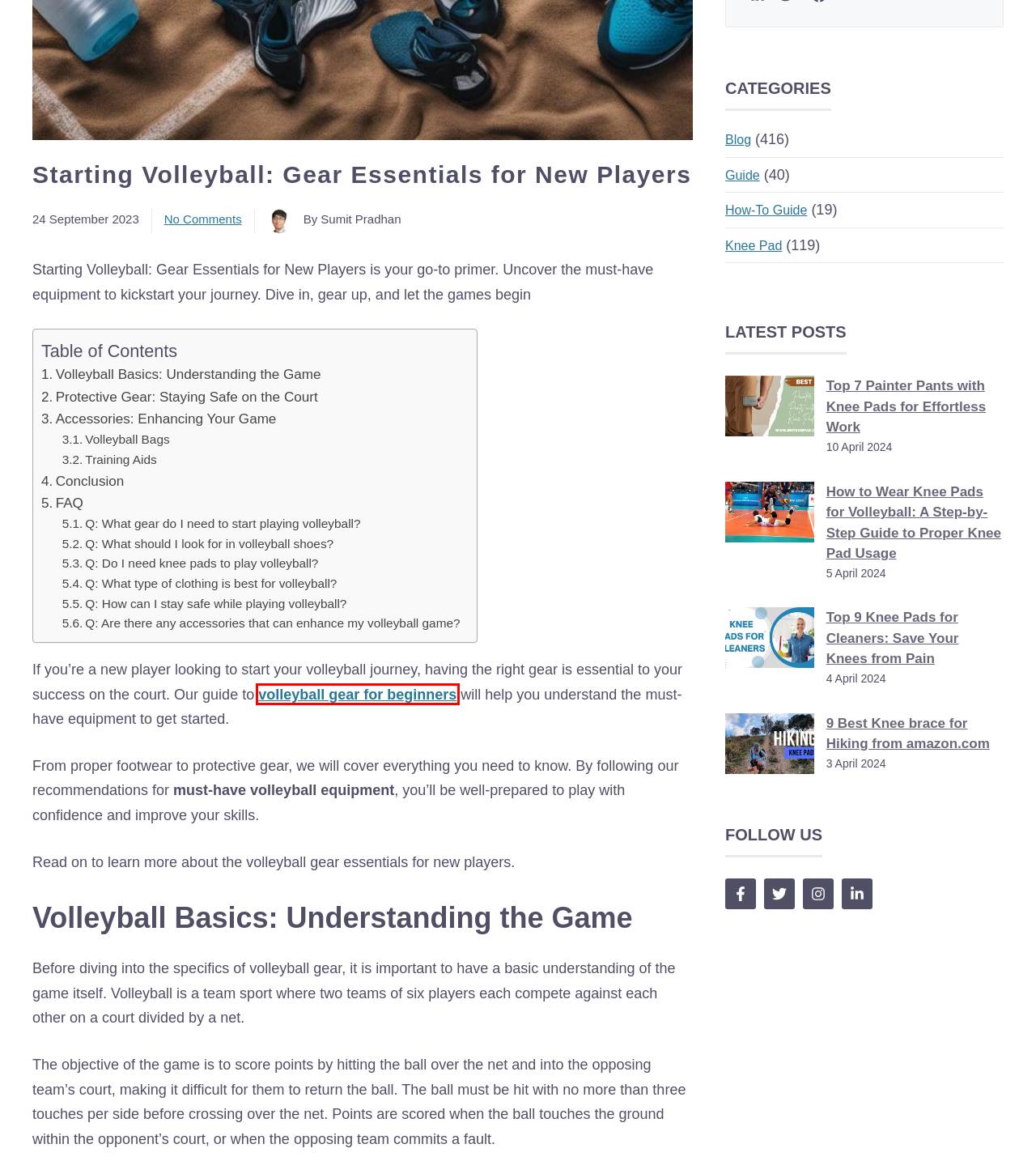Check out the screenshot of a webpage with a red rectangle bounding box. Select the best fitting webpage description that aligns with the new webpage after clicking the element inside the bounding box. Here are the candidates:
A. Top 9 Knee Pads For Cleaners: Save Your Knees From Pain - Best Knee Pad
B. 9 Best Knee Brace For Hiking From Amazon.com
C. Blog - Best Knee Pad
D. How To Wear Knee Pads For Volleyball: A Step-by-Step Guide To Proper Knee Pad Usage - Best Knee Pad
E. Top 7 Painter Pants With Knee Pads For Effortless Work - Best Knee Pad
F. The 9 Best Knee Pads For BJJ Training - Best Knee Pad
G. 9 Best Snowboard Knee Pads: Reviews And Recommendations - Best Knee Pad
H. Best Volleyball Knee Pads For Beginners: Start Safe And Confident

H